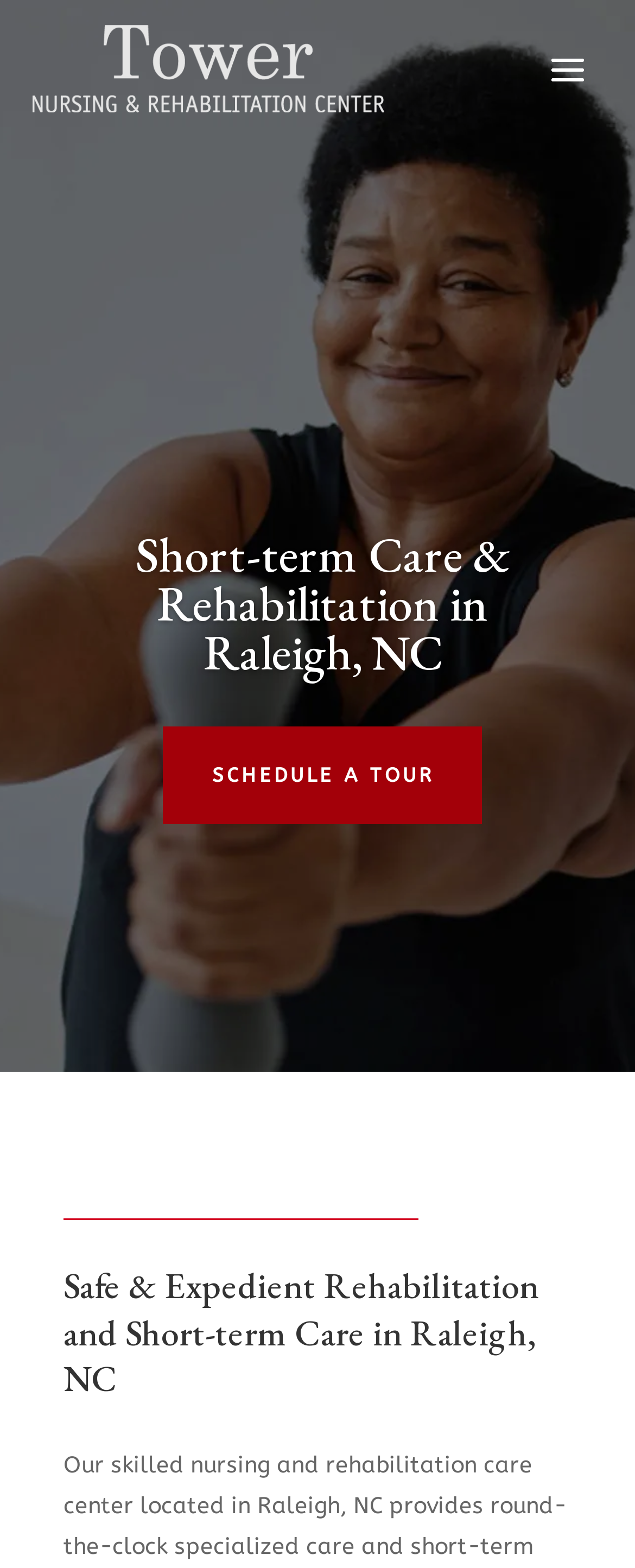Find the bounding box coordinates corresponding to the UI element with the description: "SCHEDULE A TOUR". The coordinates should be formatted as [left, top, right, bottom], with values as floats between 0 and 1.

[0.257, 0.463, 0.76, 0.526]